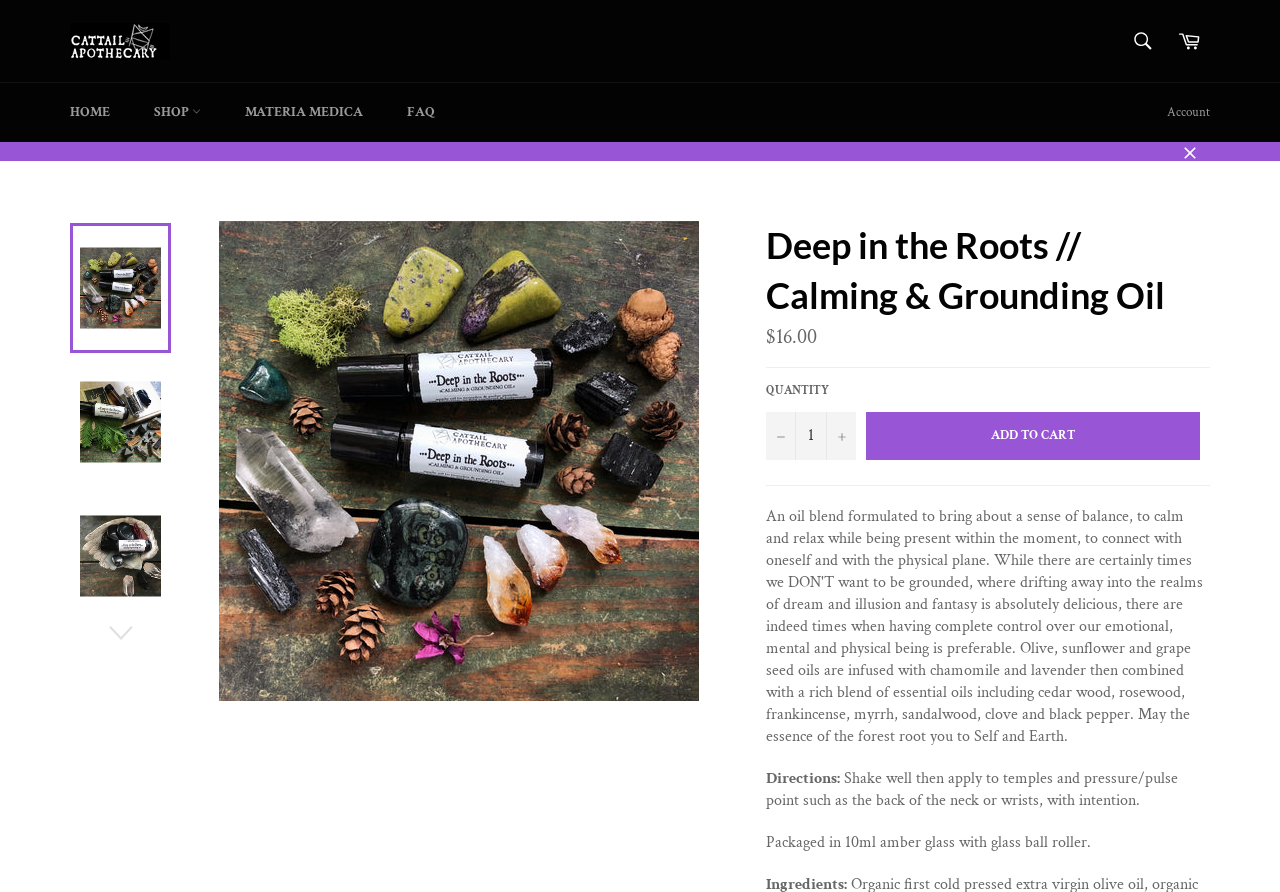Identify the bounding box coordinates for the element you need to click to achieve the following task: "Search for products". Provide the bounding box coordinates as four float numbers between 0 and 1, in the form [left, top, right, bottom].

[0.877, 0.033, 0.912, 0.056]